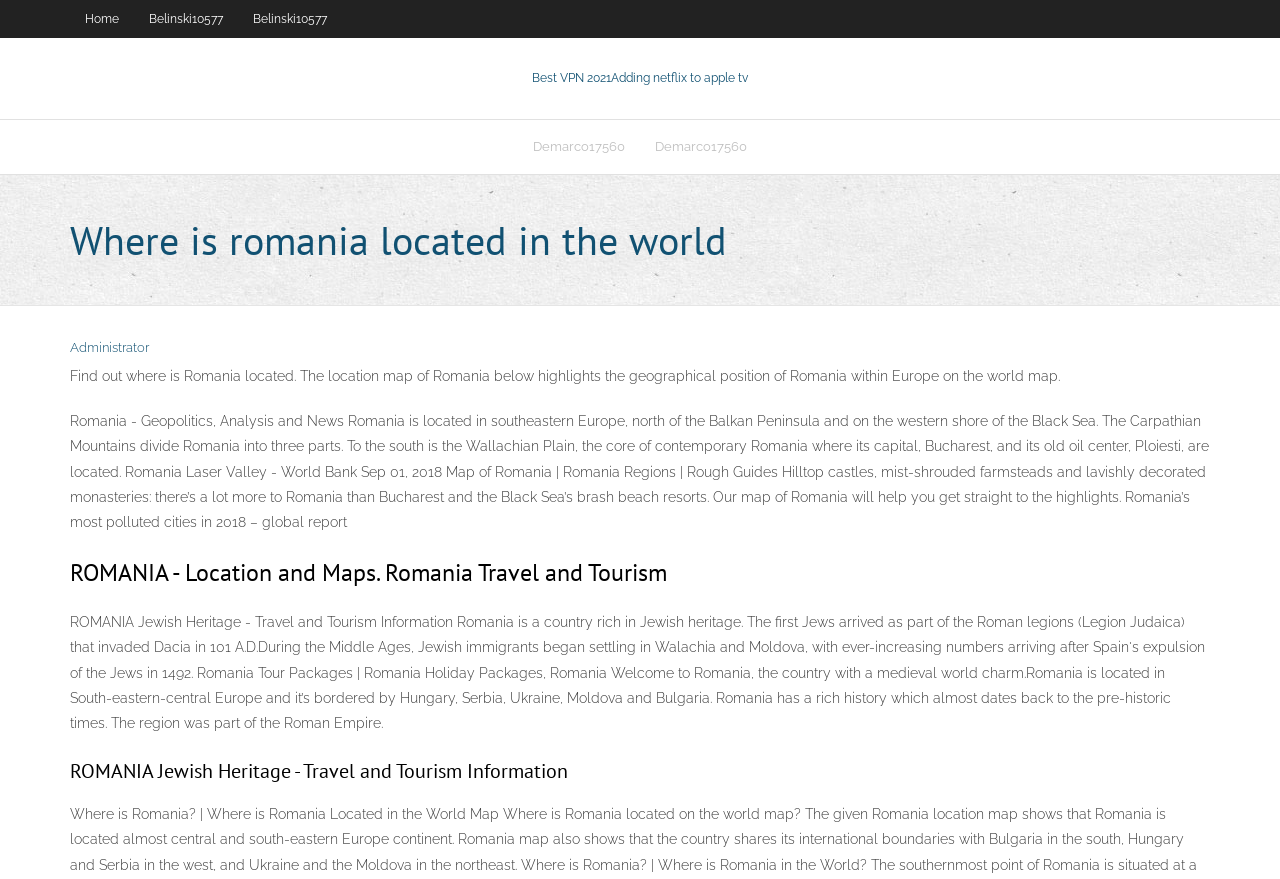Answer briefly with one word or phrase:
What type of information is provided on the webpage about Romania?

Geopolitics, Analysis, and News